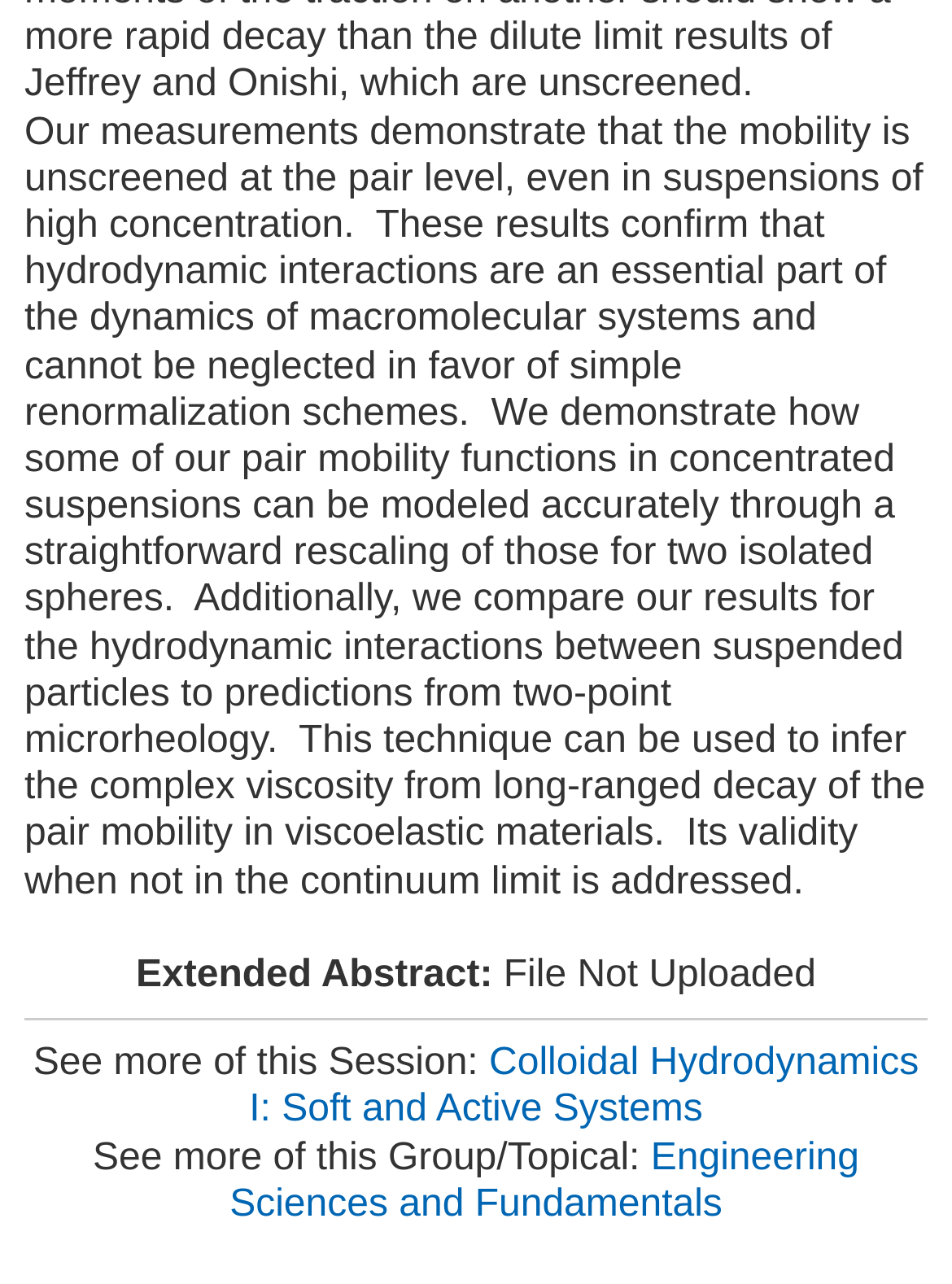Is there a file uploaded? Analyze the screenshot and reply with just one word or a short phrase.

No